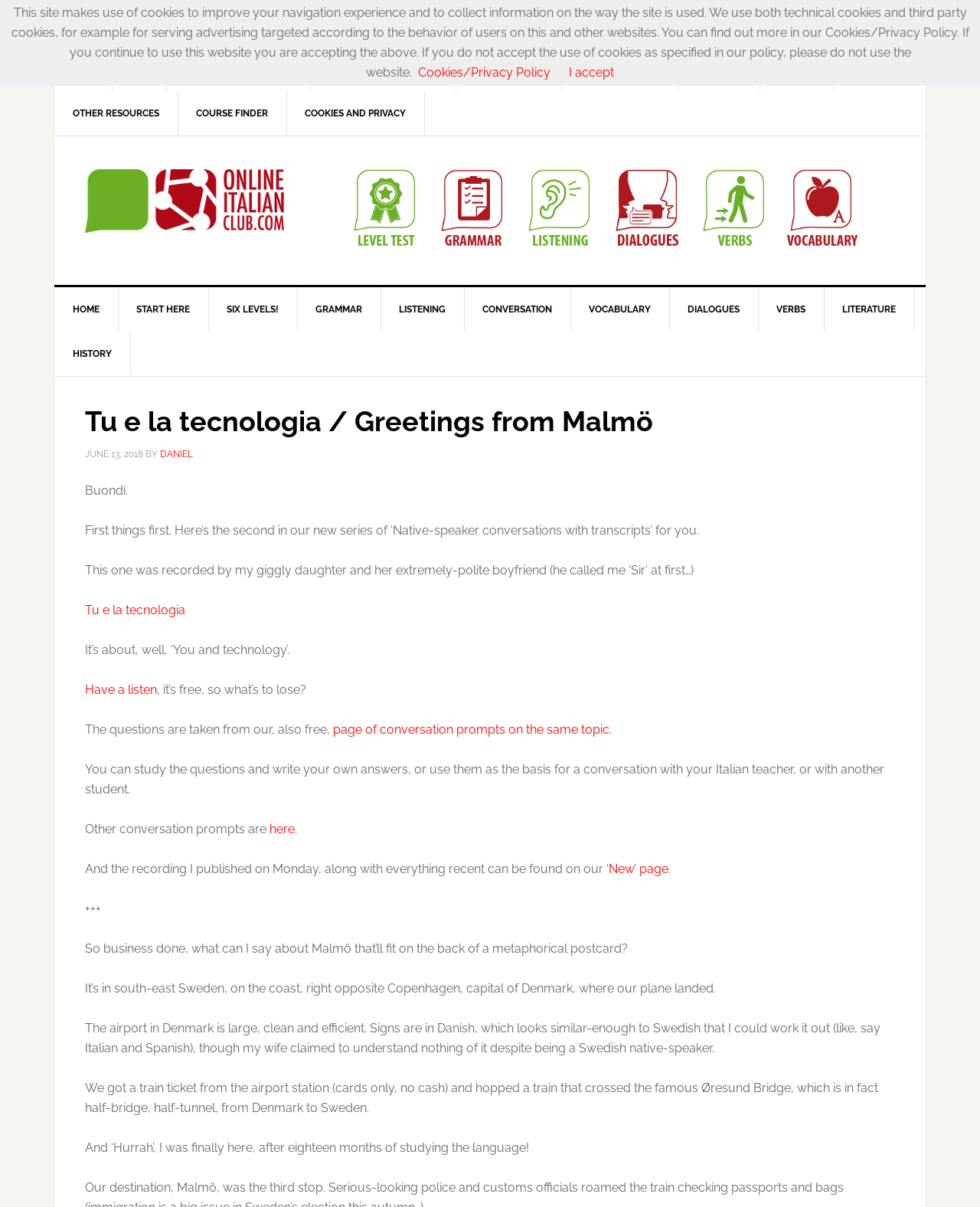Please extract the webpage's main title and generate its text content.

Tu e la tecnologia / Greetings from Malmö